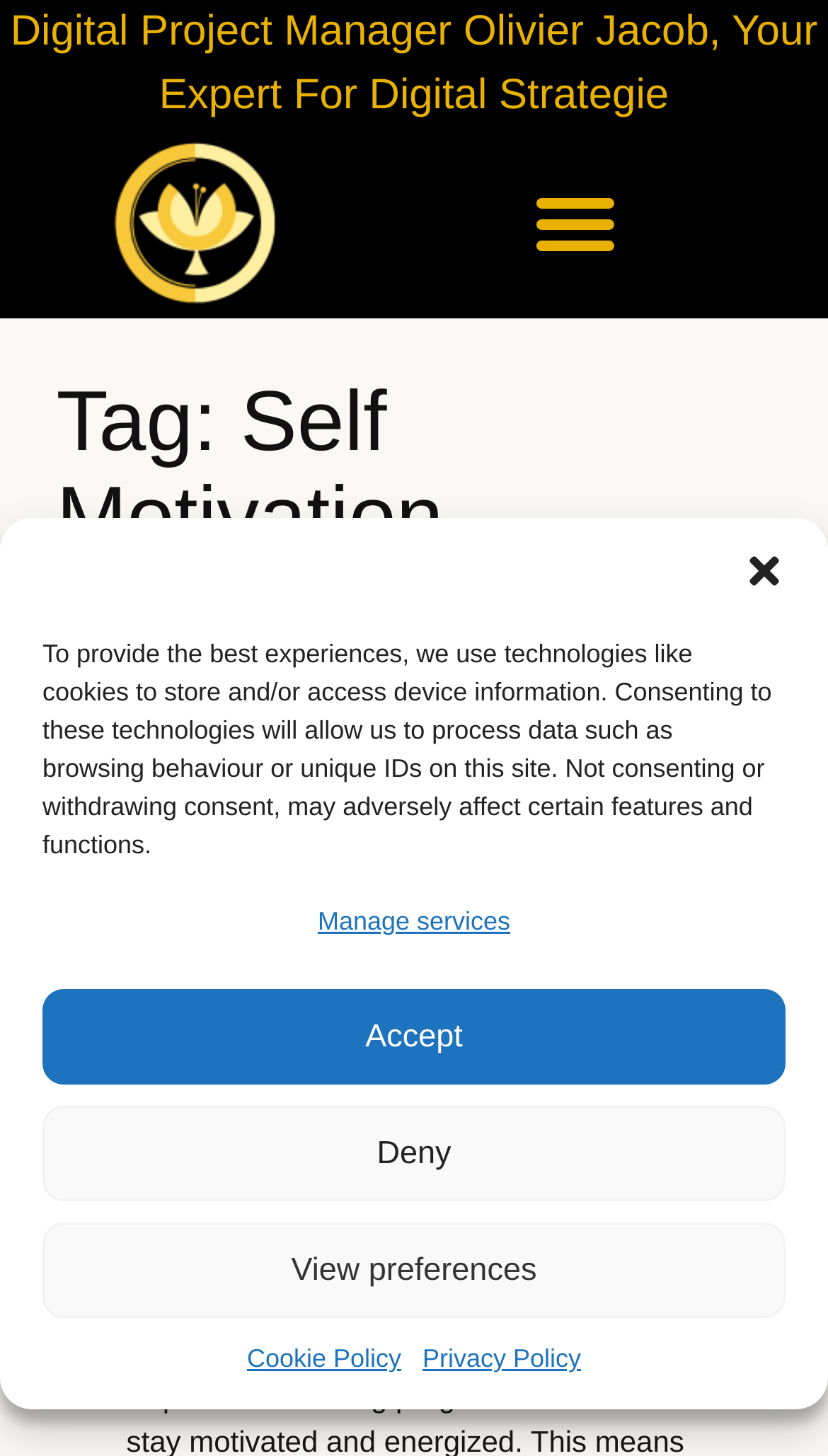Please respond to the question using a single word or phrase:
What is the logo of the website?

MyQuests logo